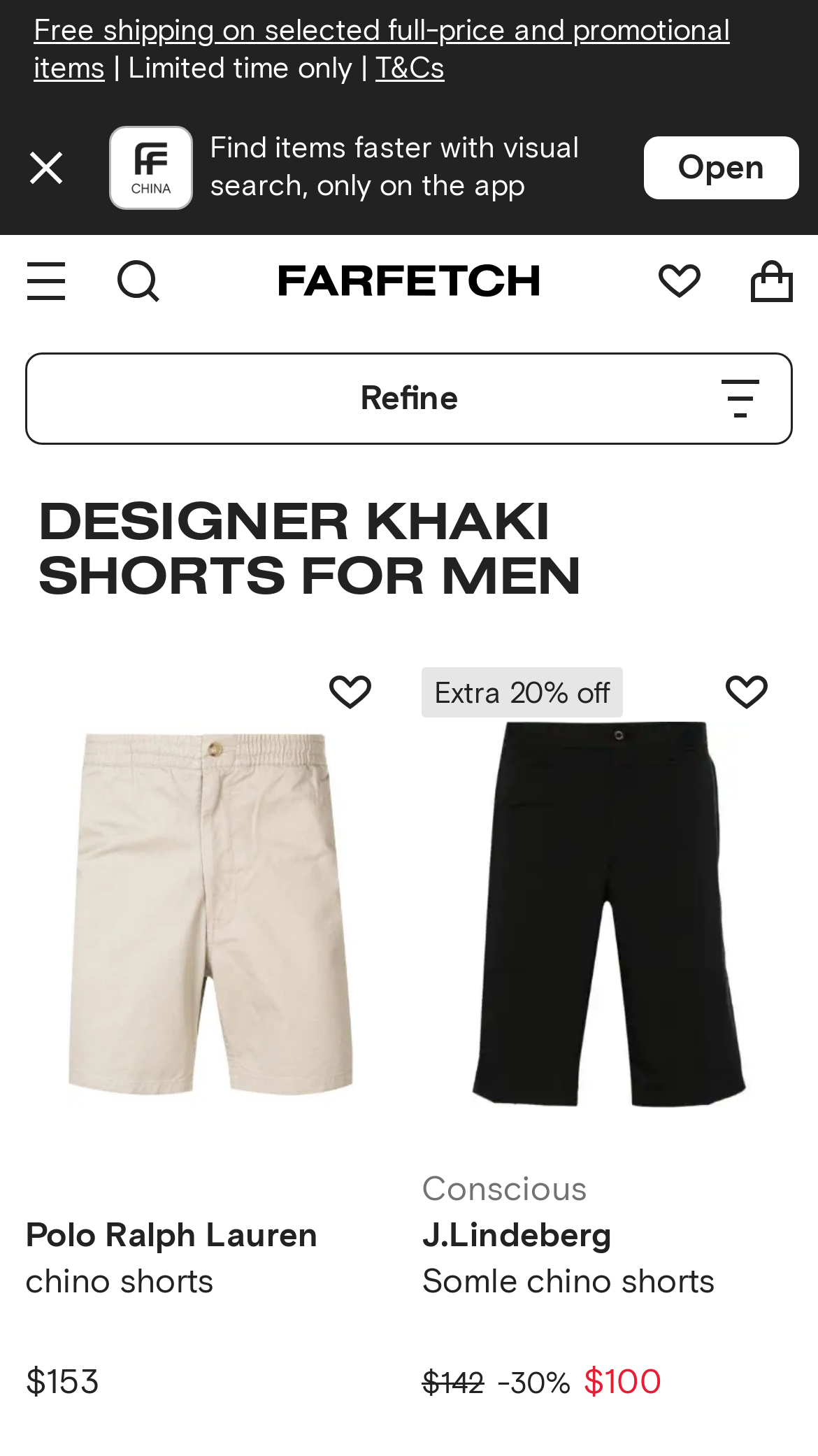Determine the bounding box coordinates of the UI element described below. Use the format (top-left x, top-left y, bottom-right x, bottom-right y) with floating point numbers between 0 and 1: aria-label="FARFETCH homepage." title="FARFETCH homepage."

[0.341, 0.182, 0.659, 0.205]